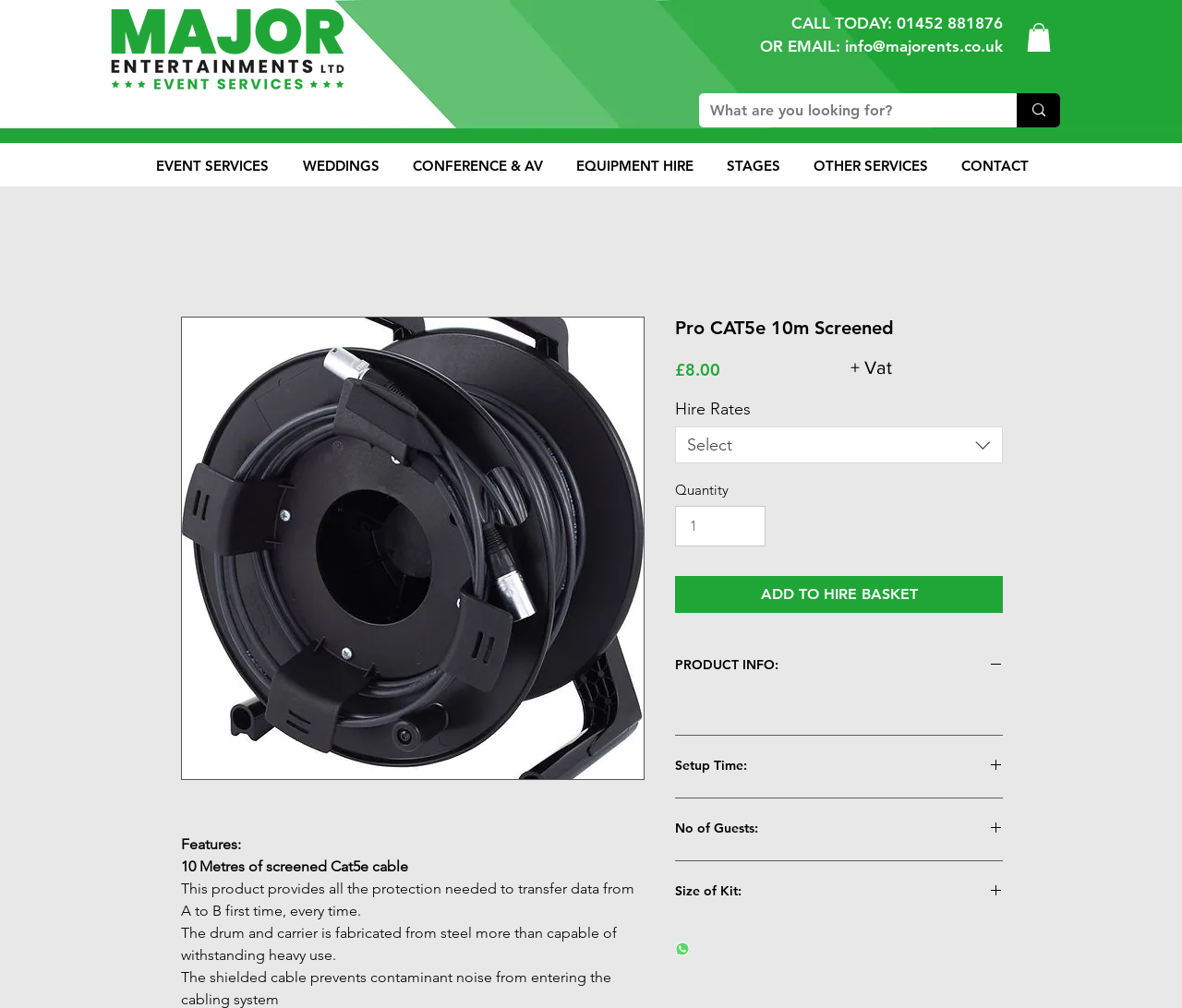How many meters of screened Cat5e cable is provided?
Refer to the screenshot and respond with a concise word or phrase.

10